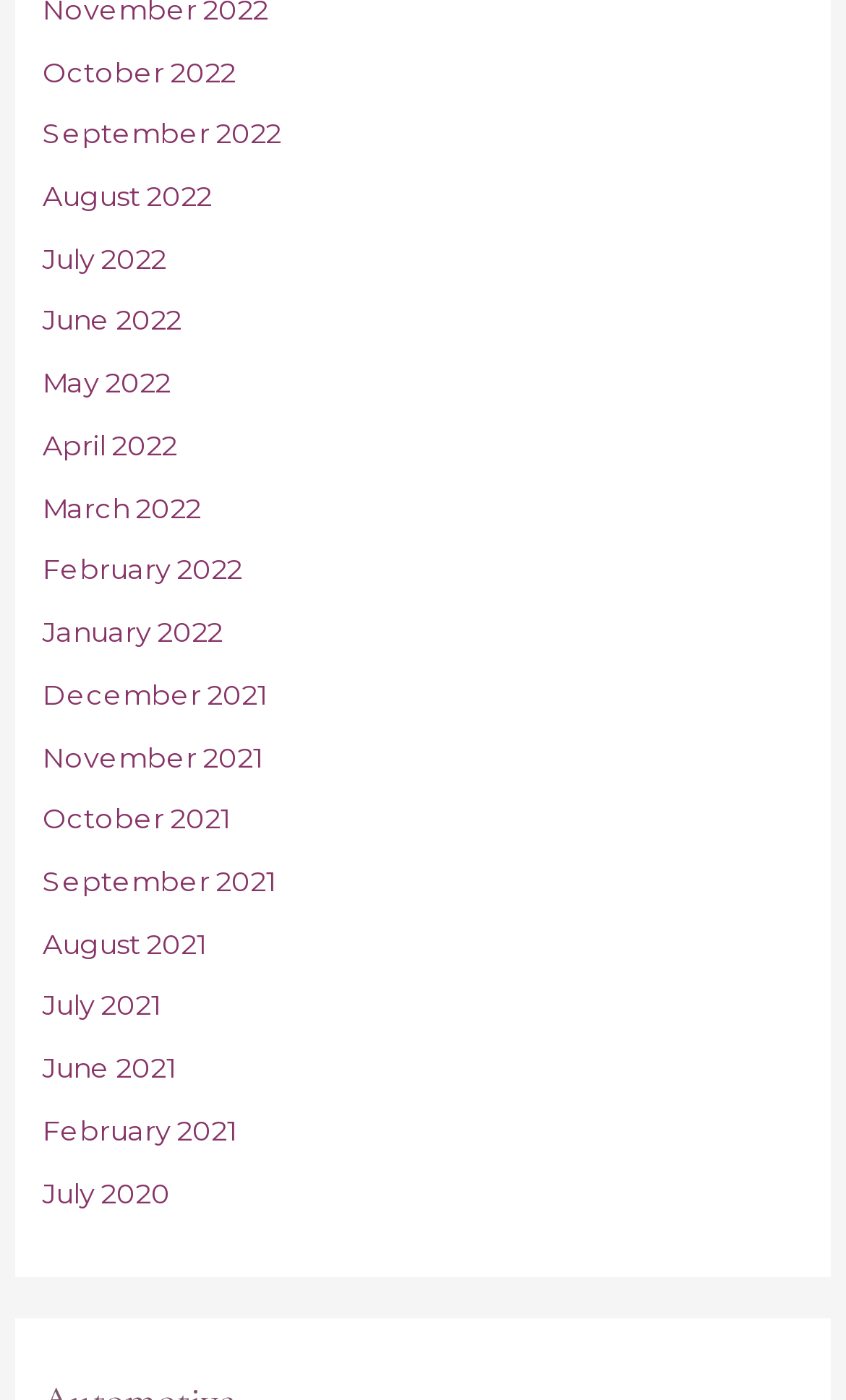How many links are on the webpage?
Please give a detailed and elaborate answer to the question based on the image.

I counted the number of links on the webpage and found that there are 18 links in total, each representing a month and year combination.